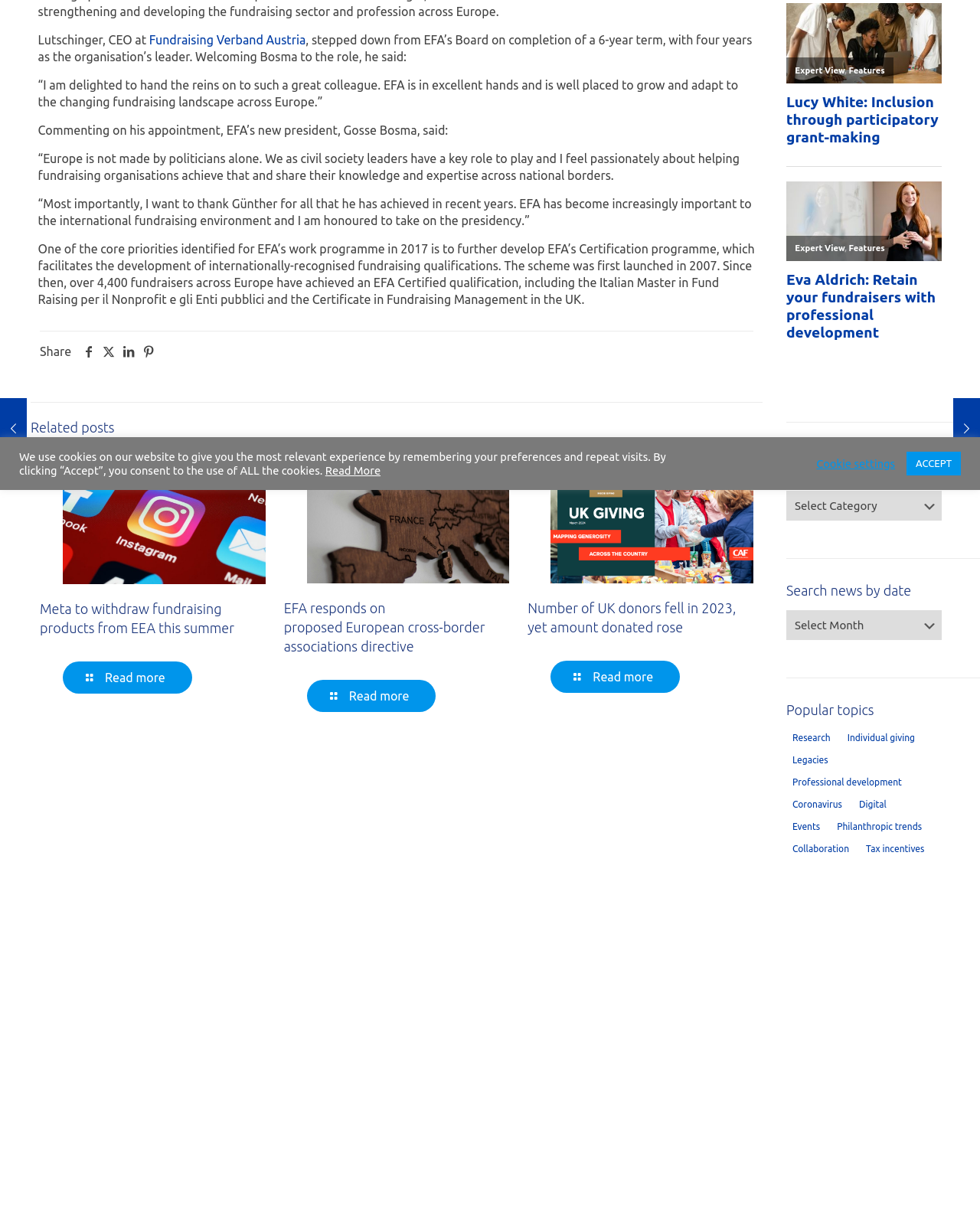Determine the bounding box coordinates (top-left x, top-left y, bottom-right x, bottom-right y) of the UI element described in the following text: Fundraising Verband Austria

[0.152, 0.027, 0.312, 0.038]